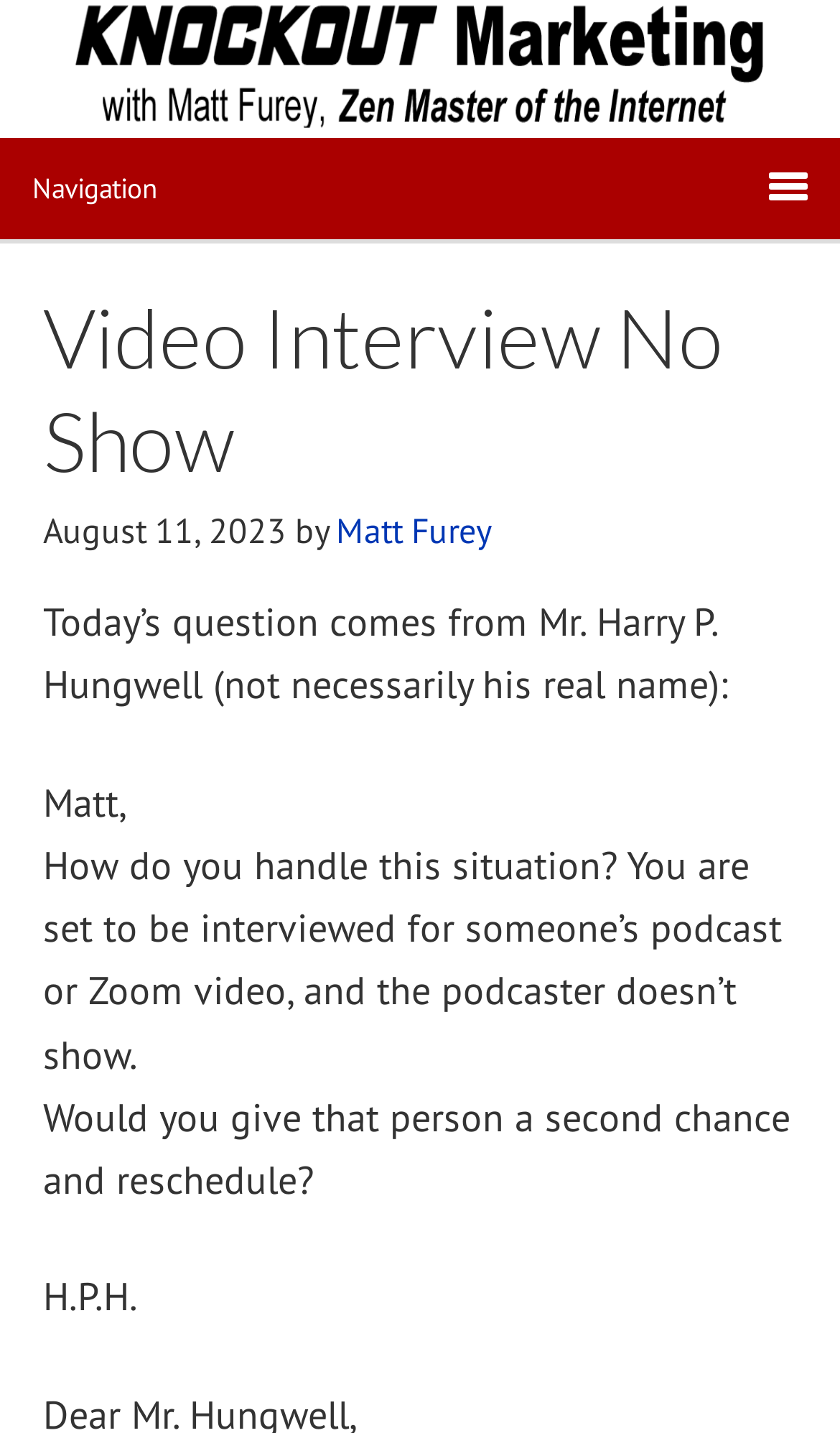What is the name of the person who asked the question?
Examine the image and give a concise answer in one word or a short phrase.

H.P.H.